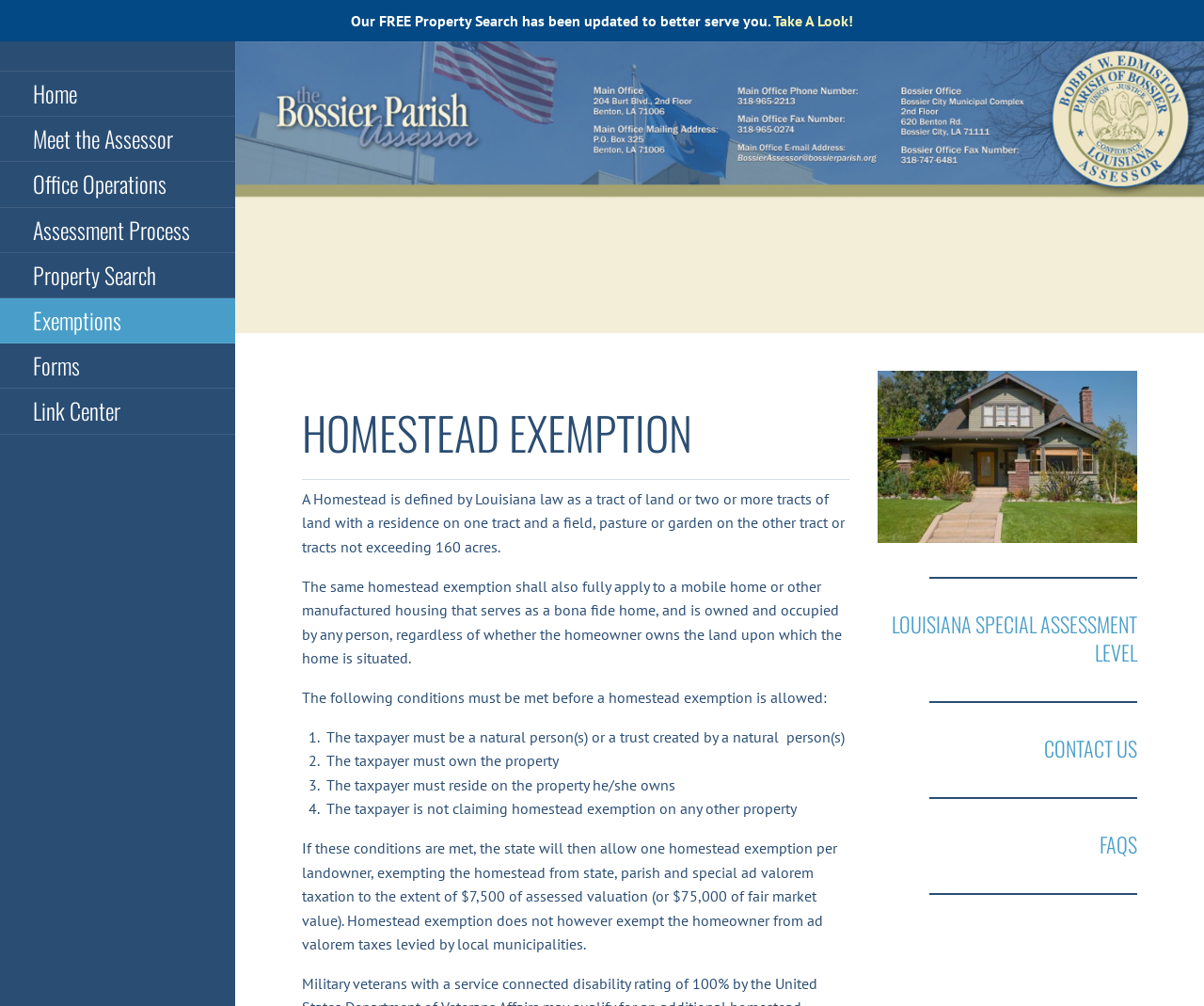By analyzing the image, answer the following question with a detailed response: What is the amount of assessed valuation exempted from taxation?

According to the webpage, if the conditions are met, the state will then allow one homestead exemption per landowner, exempting the homestead from state, parish and special ad valorem taxation to the extent of $7,500 of assessed valuation (or $75,000 of fair market value).